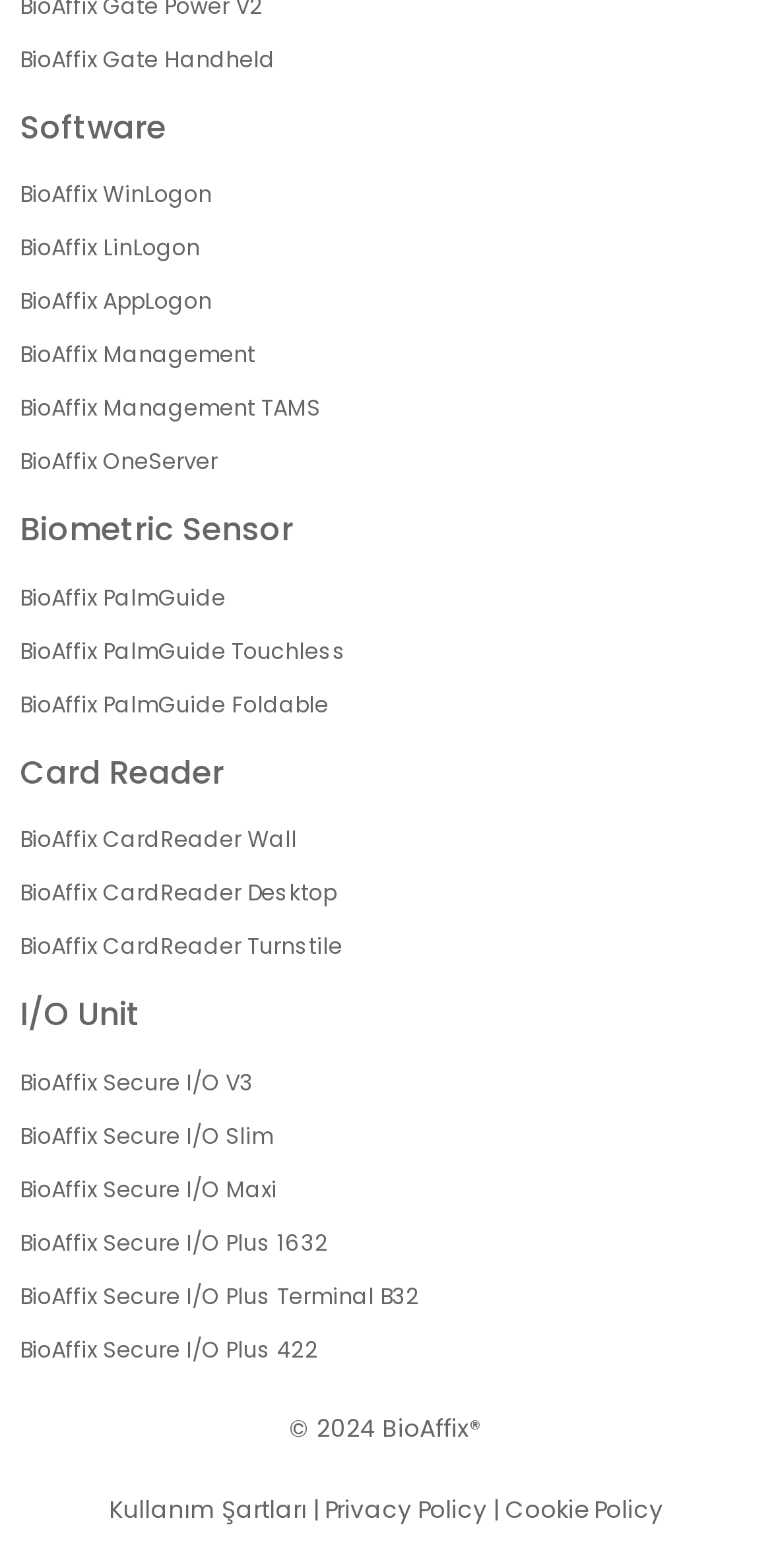Locate the bounding box coordinates of the element that needs to be clicked to carry out the instruction: "Learn more about Sales". The coordinates should be given as four float numbers ranging from 0 to 1, i.e., [left, top, right, bottom].

None